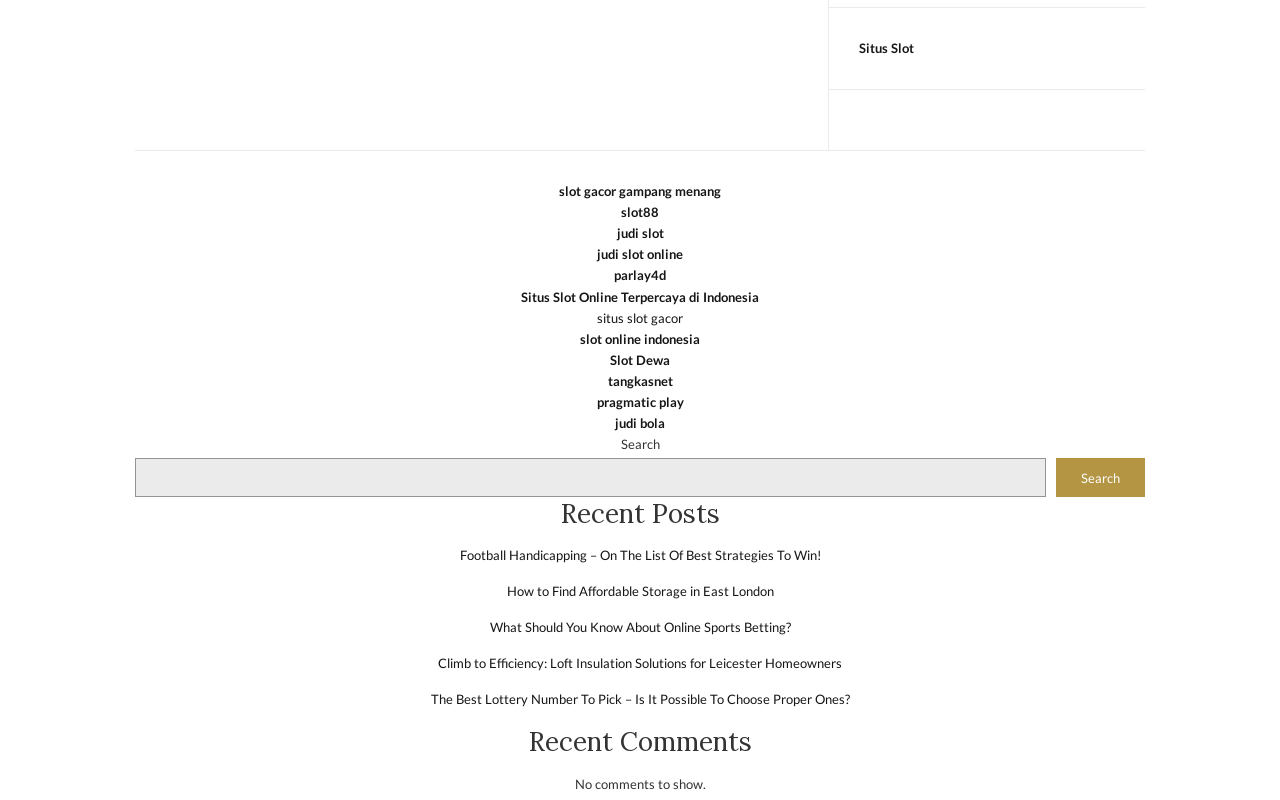How many recent posts are listed?
Please answer the question with a single word or phrase, referencing the image.

5